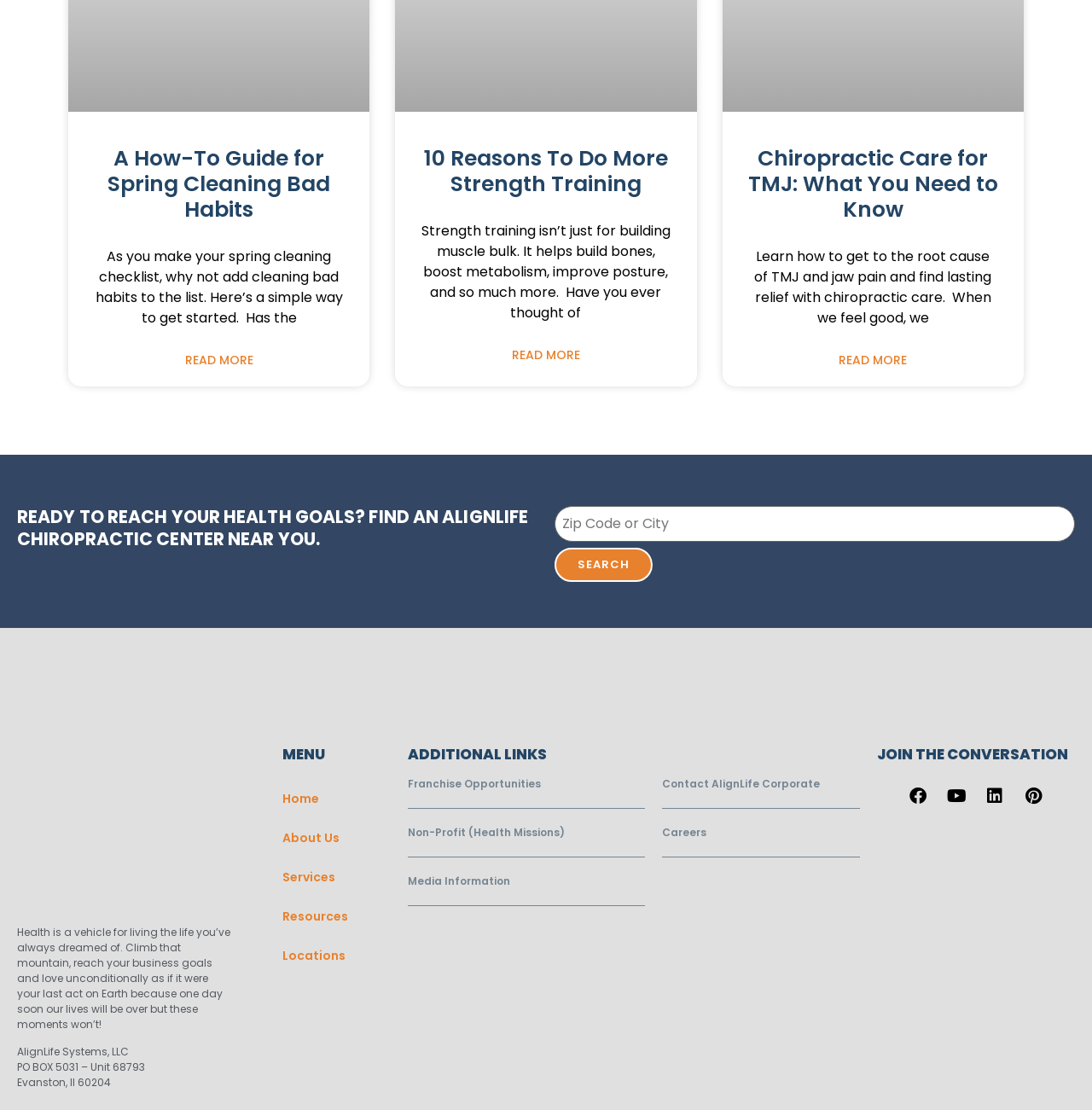How many menu items are there?
Refer to the image and provide a thorough answer to the question.

I counted the number of links under the 'MENU' heading, which are 'Home', 'About Us', 'Services', 'Resources', and 'Locations'. There are five of them.